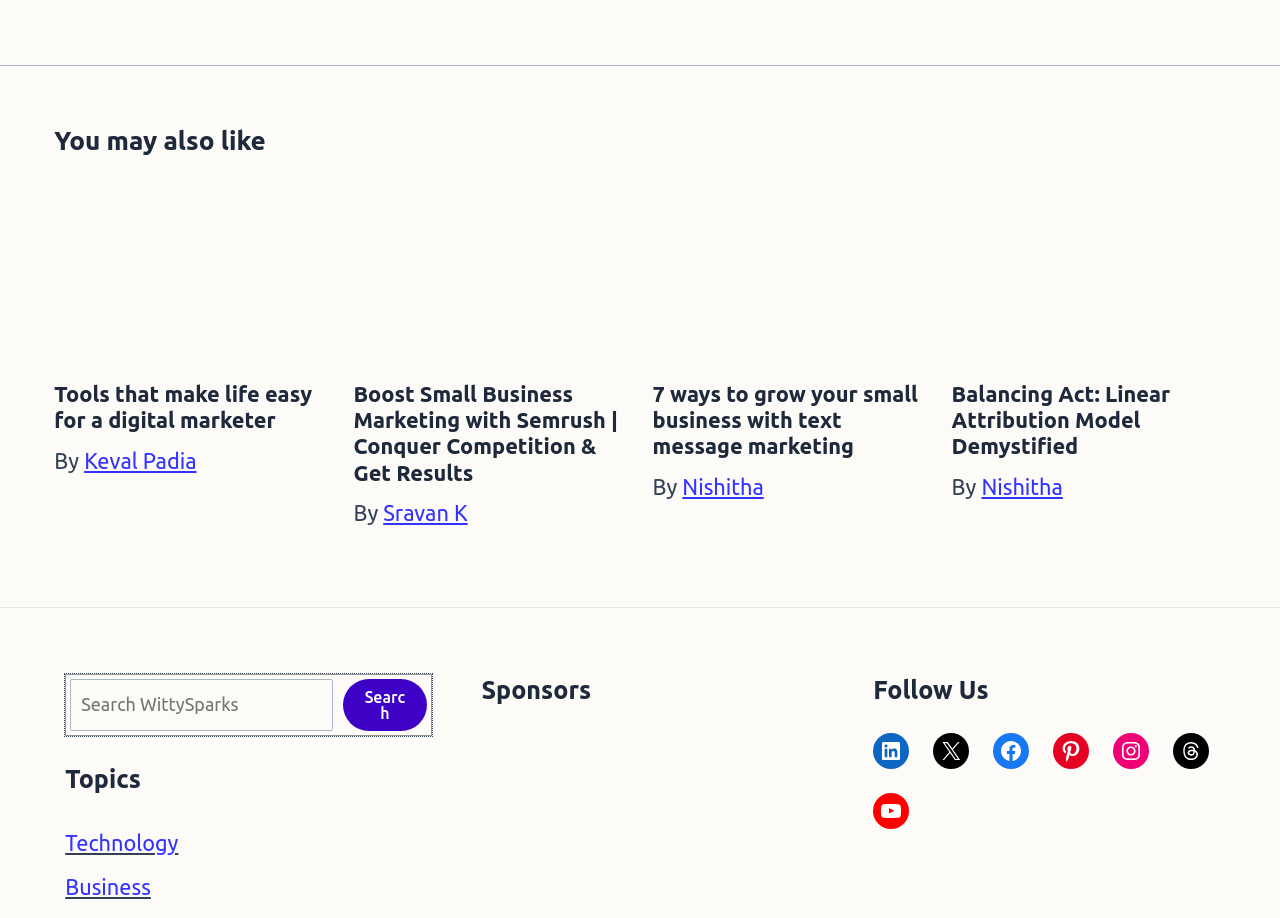Pinpoint the bounding box coordinates for the area that should be clicked to perform the following instruction: "Search for something".

[0.051, 0.734, 0.337, 0.801]